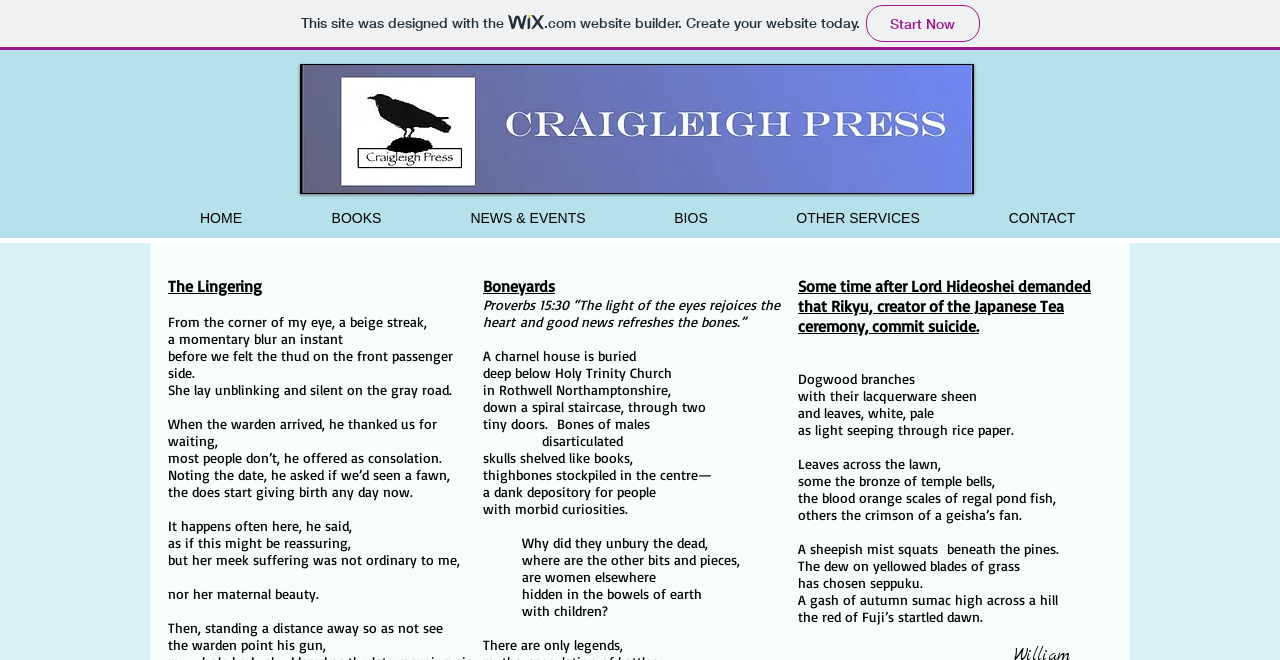Respond to the following question with a brief word or phrase:
What is the location of the charnel house mentioned in the second poem?

Holy Trinity Church